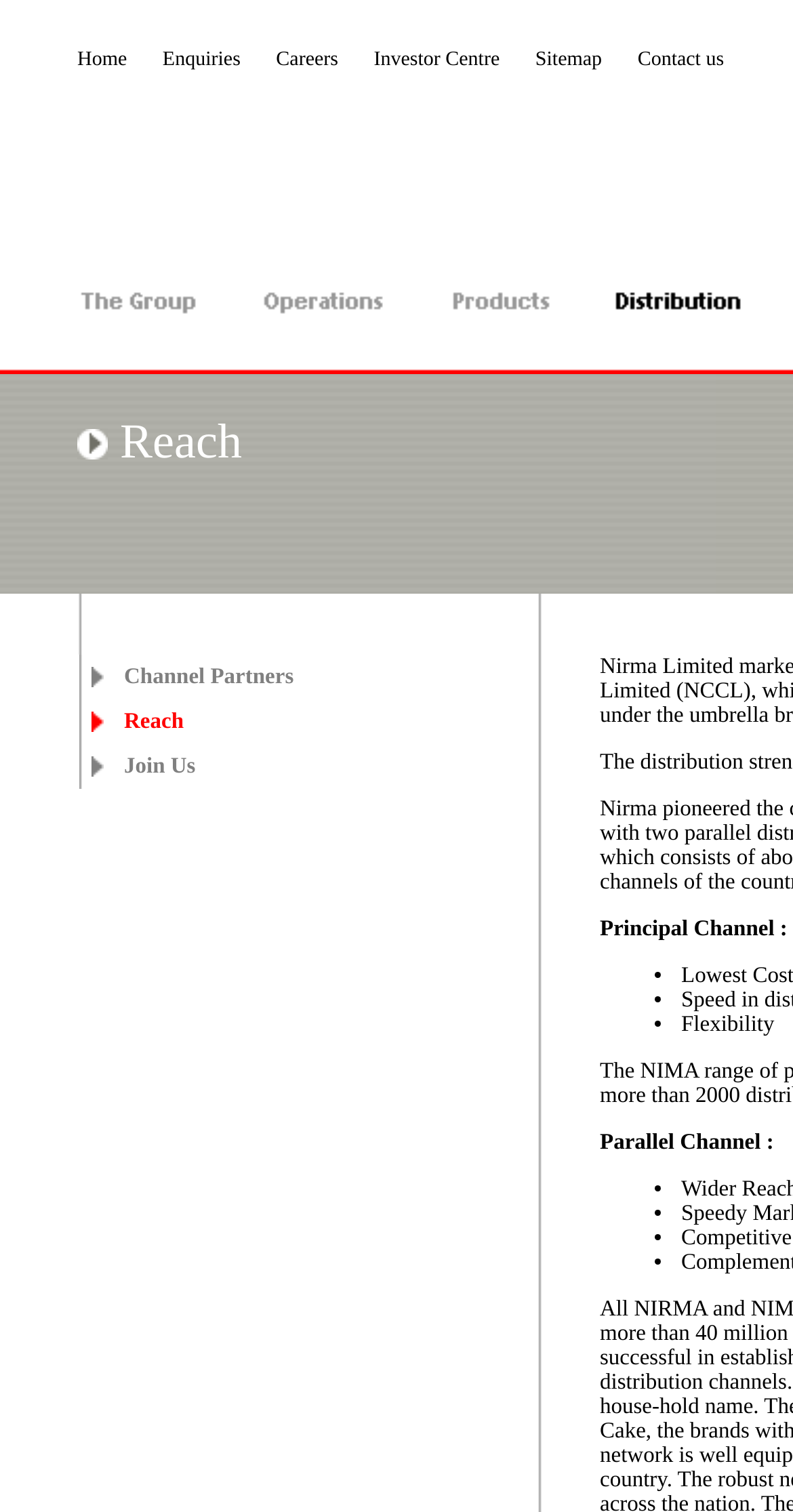How many list markers are there on the webpage?
Using the image, answer in one word or phrase.

7